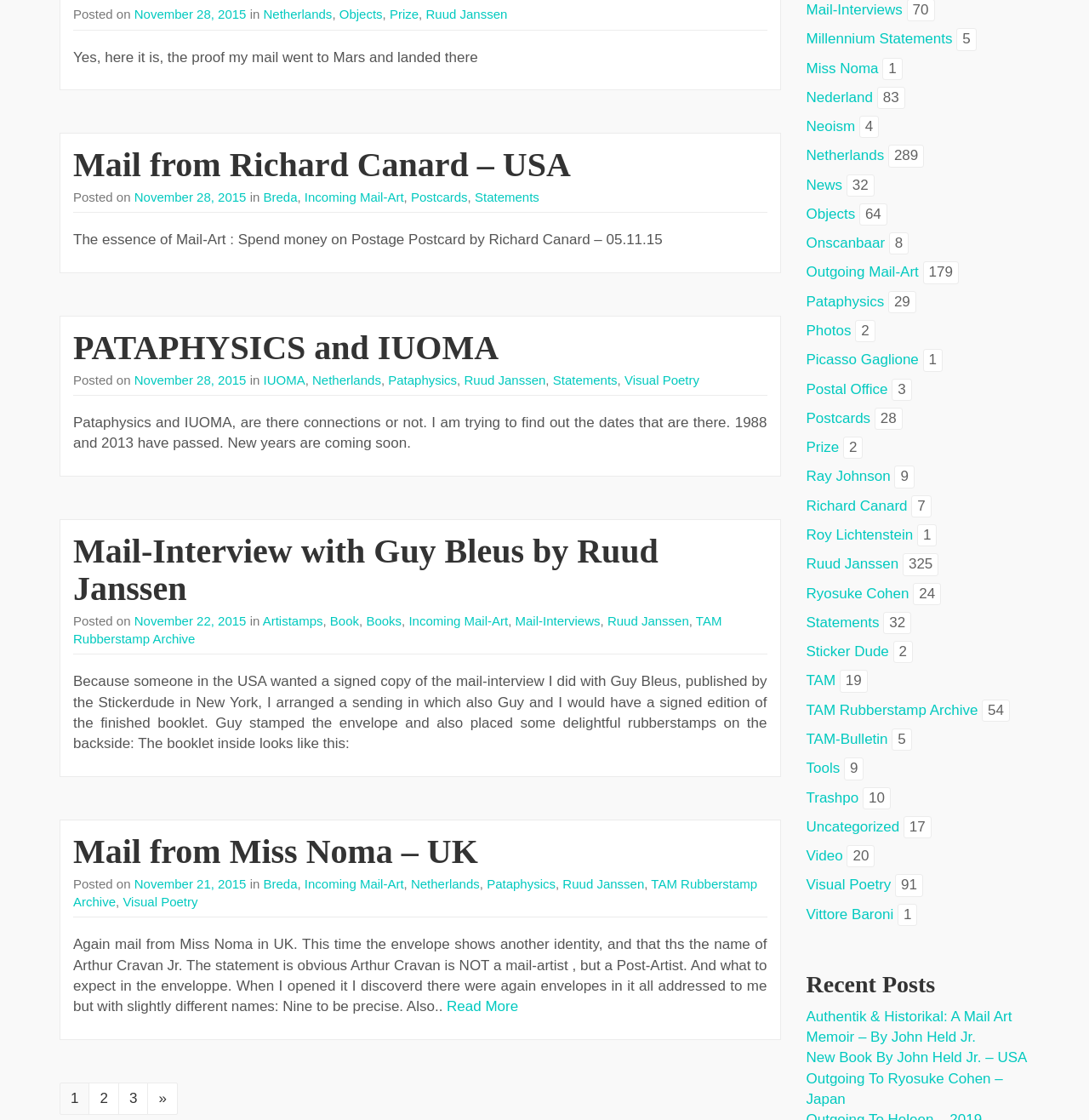Please identify the coordinates of the bounding box that should be clicked to fulfill this instruction: "Read the article 'PATAPHYSICS and IUOMA'".

[0.067, 0.293, 0.458, 0.327]